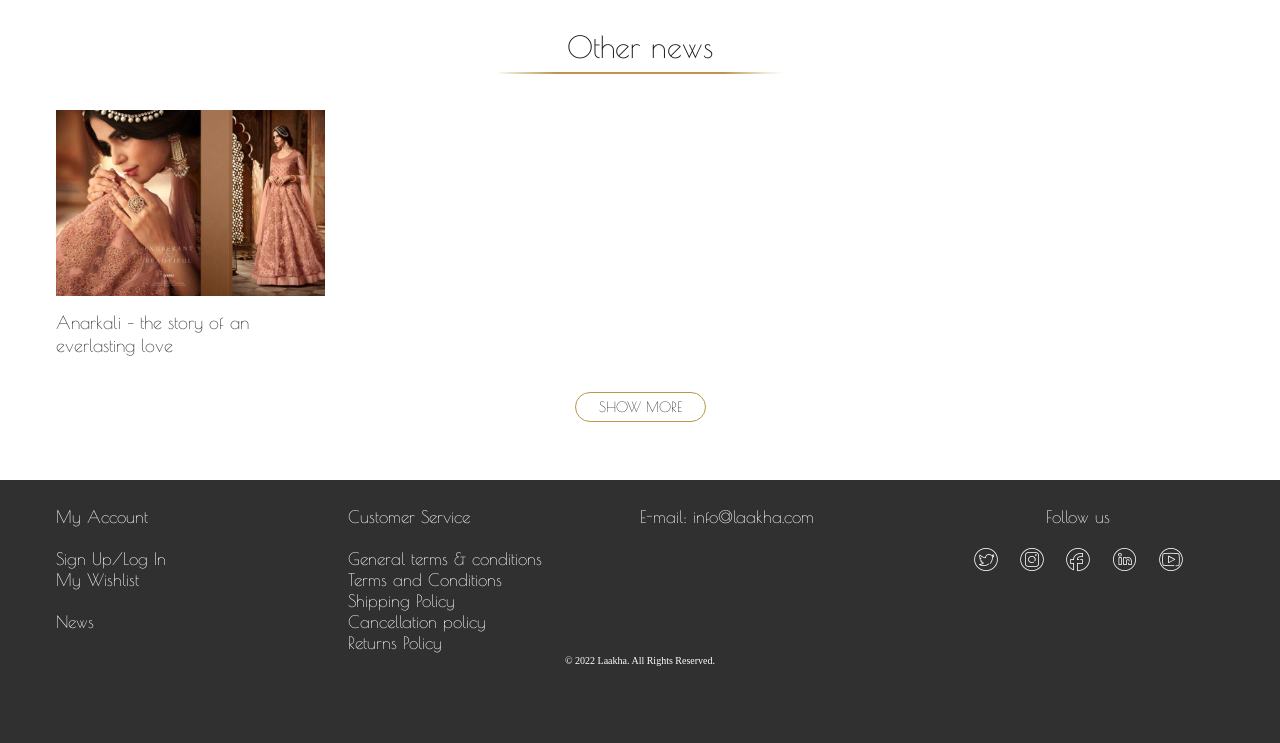Provide a short answer to the following question with just one word or phrase: How many social media links are provided?

5